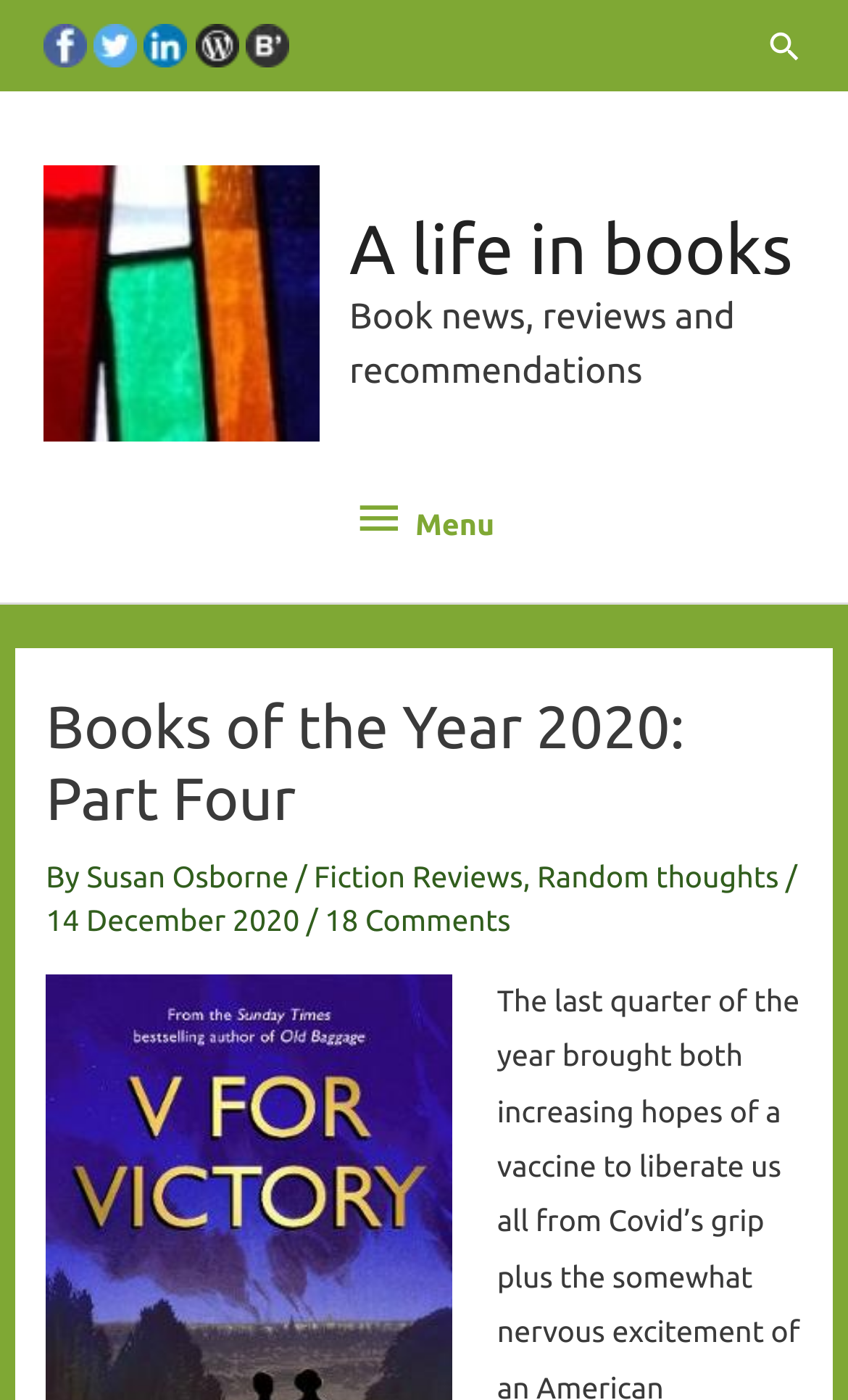Using the image as a reference, answer the following question in as much detail as possible:
What is the name of the author of the book review?

I found the answer by looking at the header section of the webpage, where it says 'Books of the Year 2020: Part Four' and then 'By Susan Osborne'. This indicates that Susan Osborne is the author of the book review.